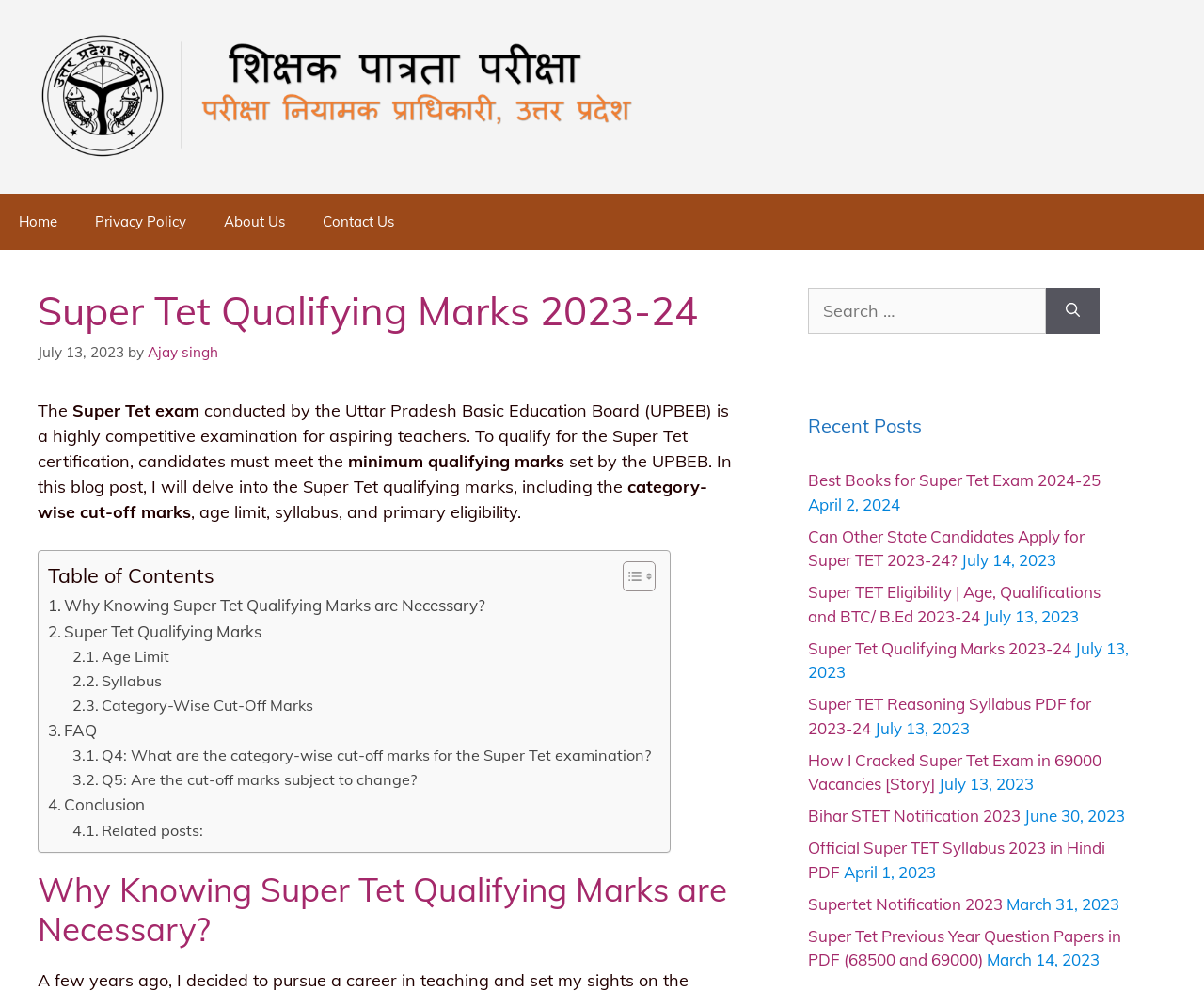What is the age limit for the Super Tet examination?
Answer the question with a single word or phrase derived from the image.

Not specified